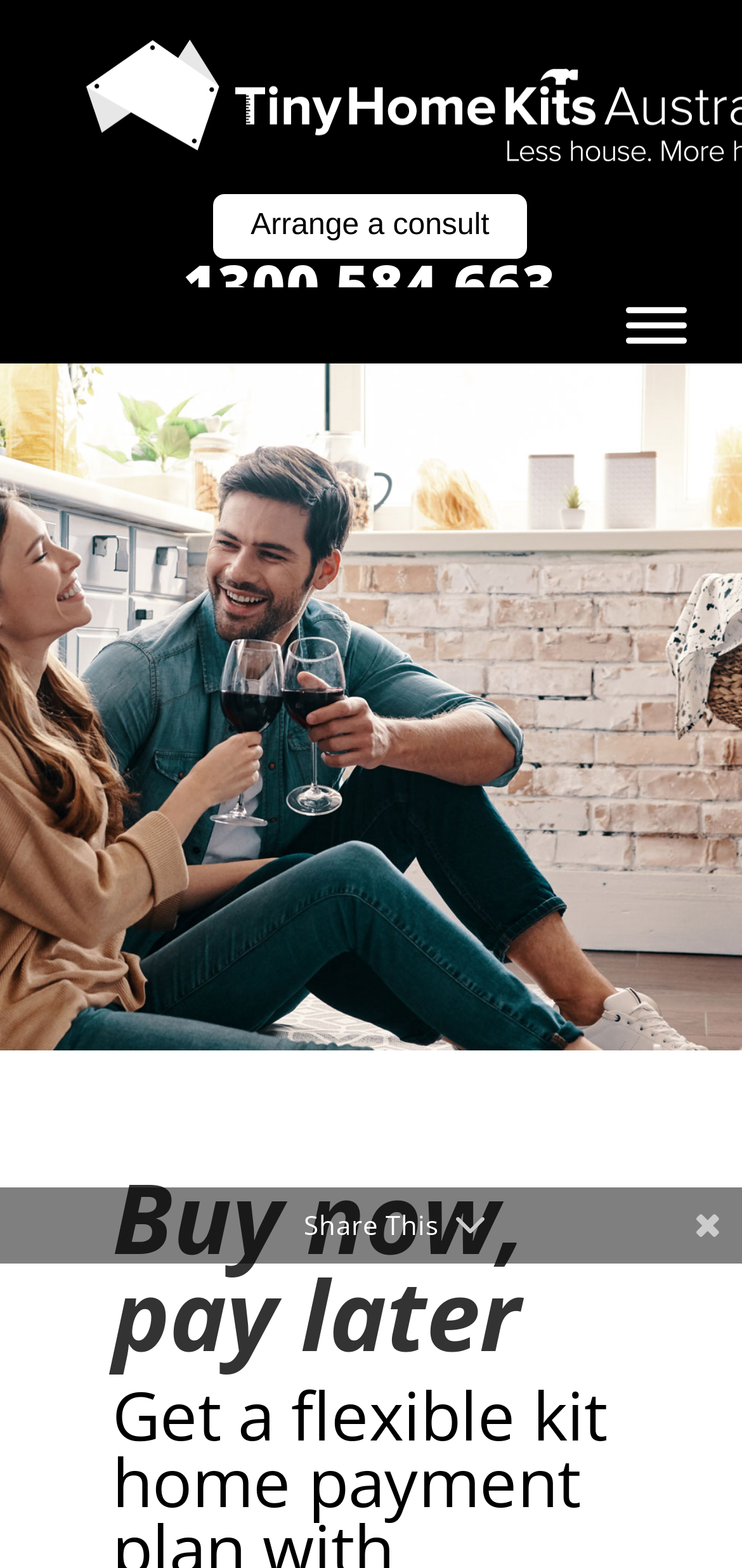Bounding box coordinates are specified in the format (top-left x, top-left y, bottom-right x, bottom-right y). All values are floating point numbers bounded between 0 and 1. Please provide the bounding box coordinate of the region this sentence describes: aria-label="Toggle Menu"

[0.842, 0.196, 0.924, 0.22]